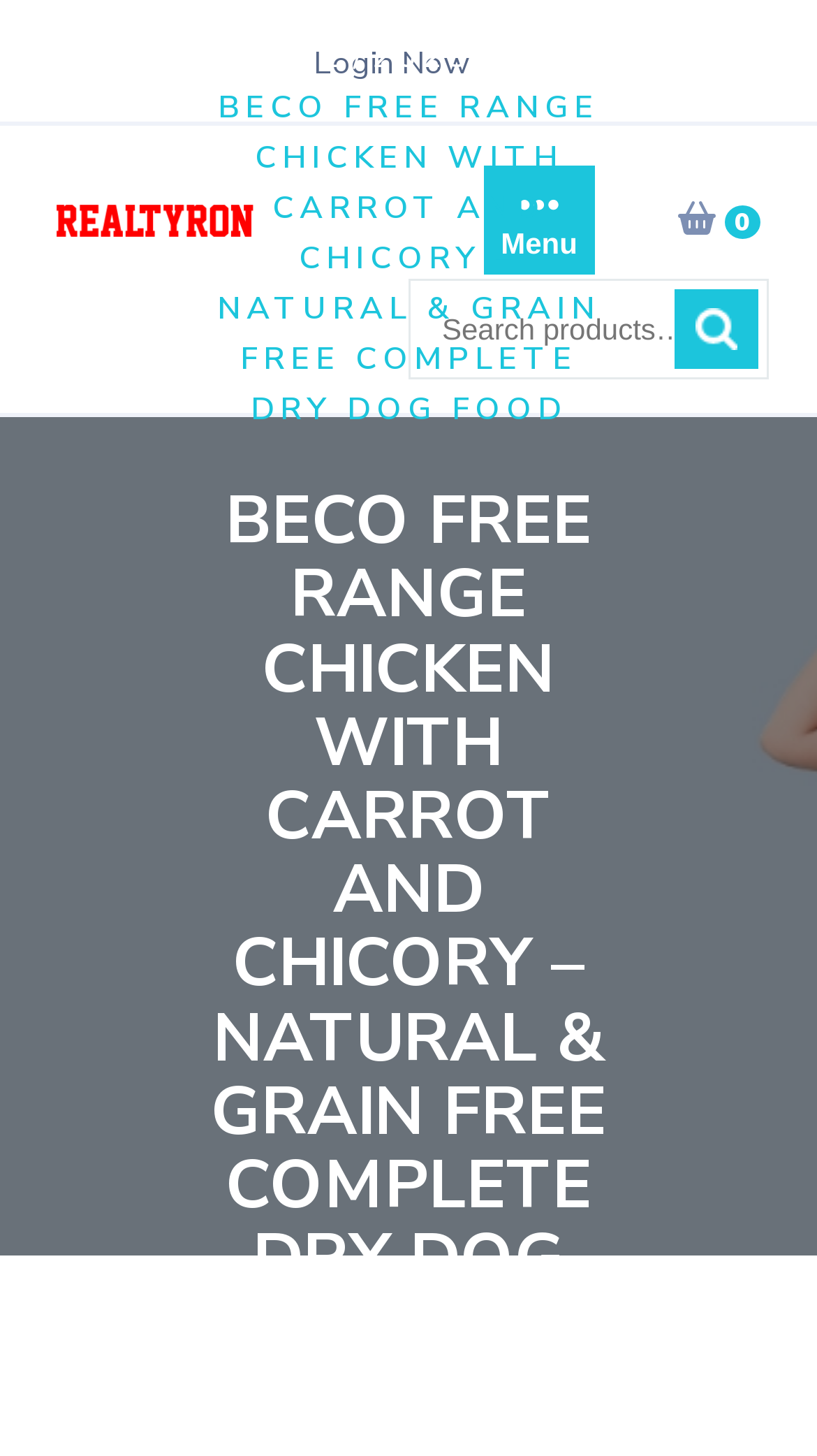Using the image as a reference, answer the following question in as much detail as possible:
What is the brand name of the dog food?

The brand name of the dog food can be found in the top-left corner of the webpage, where the logo is located. The logo is an image with the text 'realtyron' next to it.